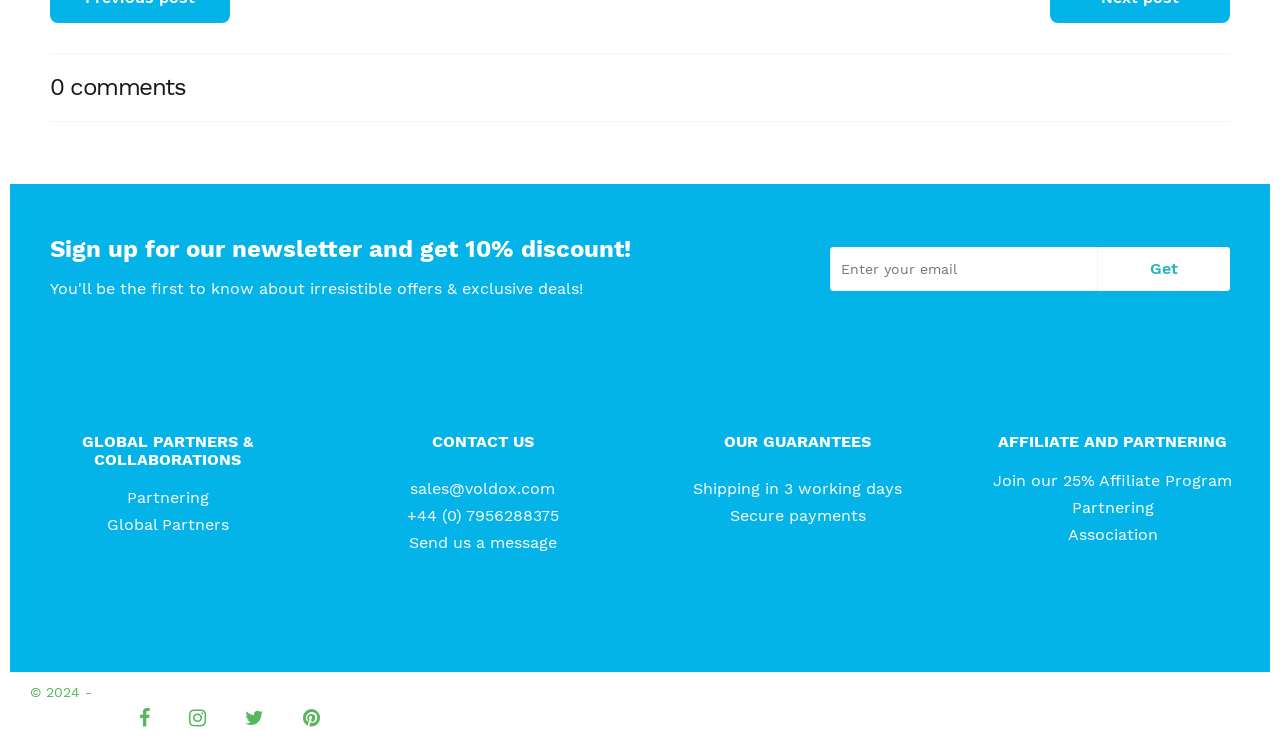Identify the bounding box coordinates for the UI element mentioned here: "Join our 25% Affiliate Program". Provide the coordinates as four float values between 0 and 1, i.e., [left, top, right, bottom].

[0.776, 0.632, 0.962, 0.669]